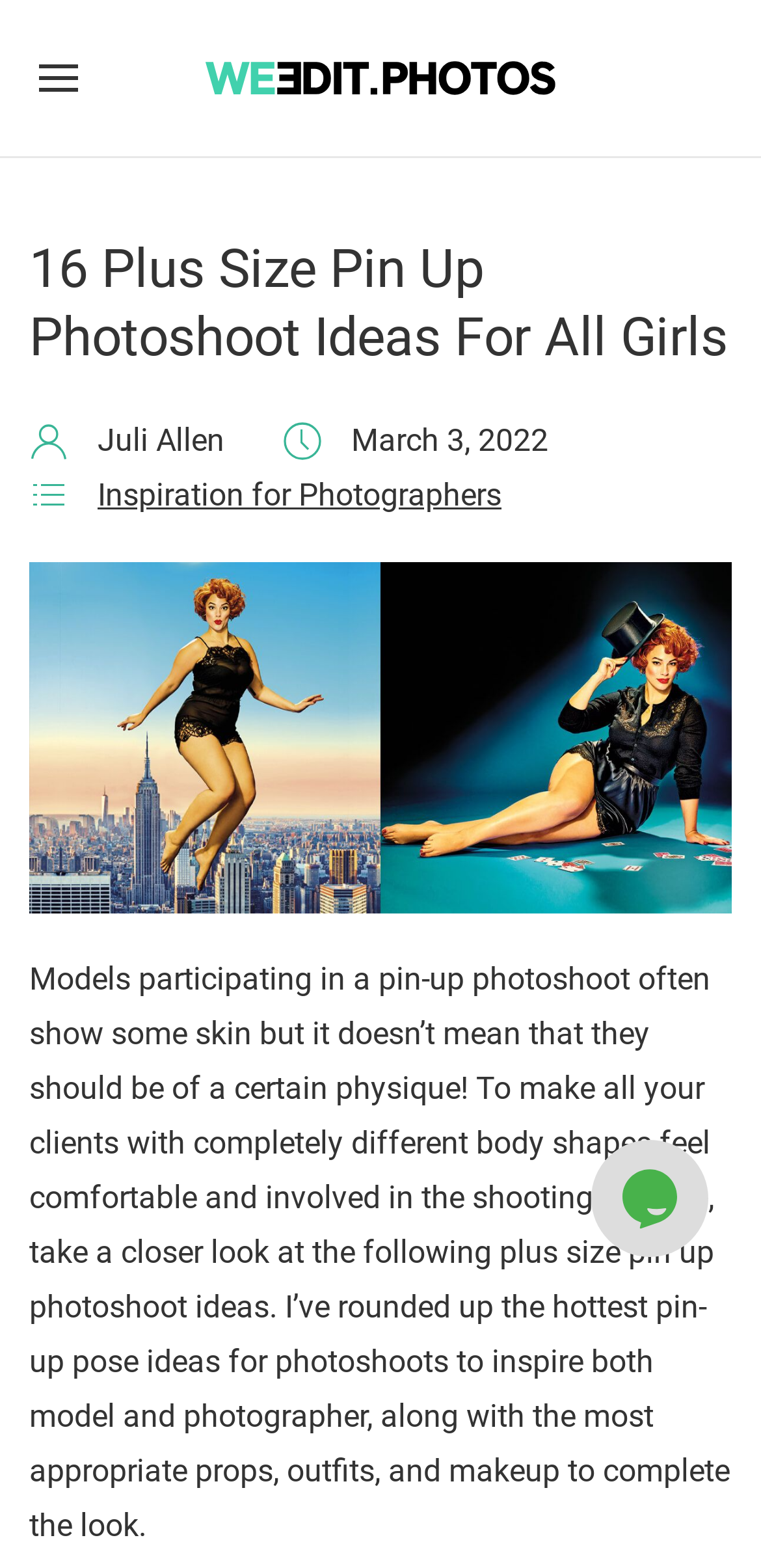What is the purpose of the chat widget?
Using the visual information, respond with a single word or phrase.

To chat